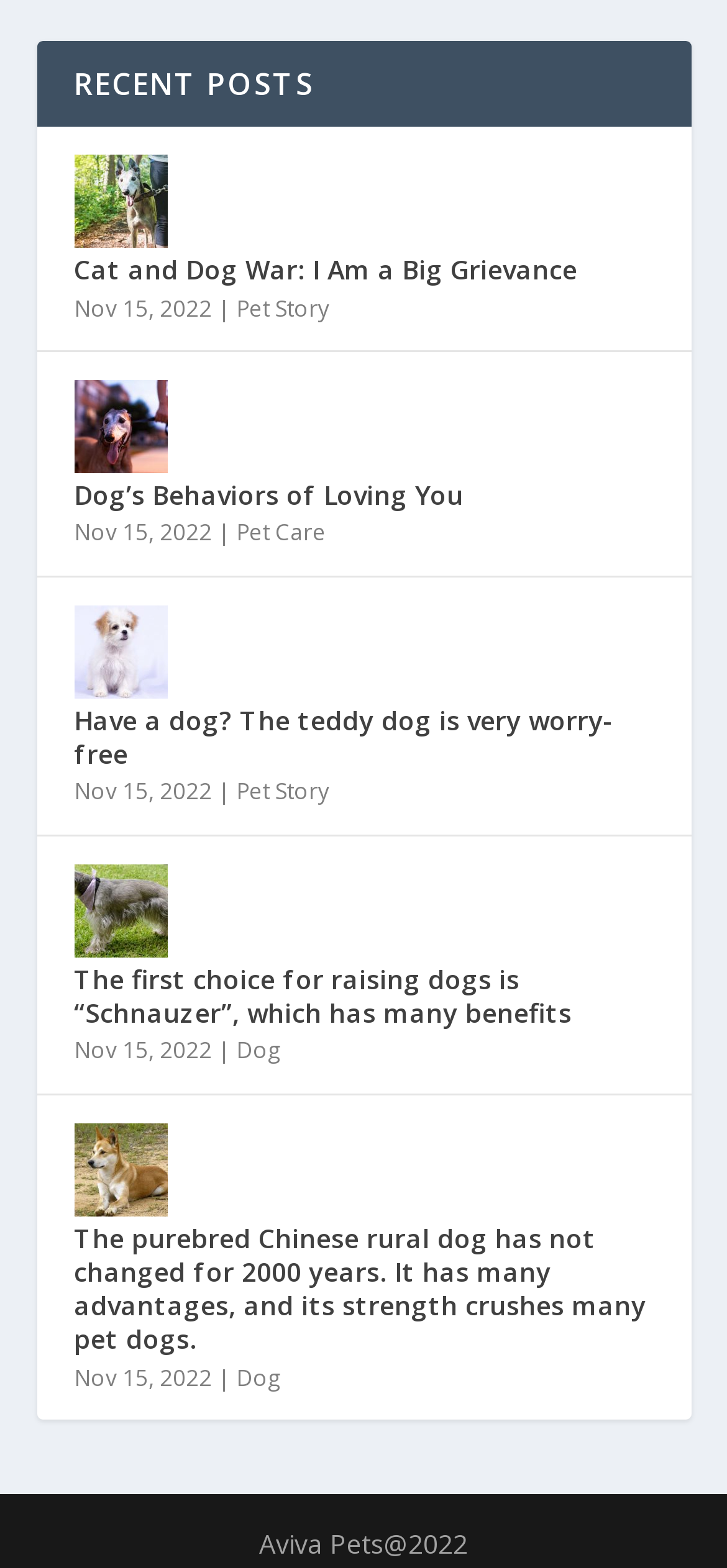Show me the bounding box coordinates of the clickable region to achieve the task as per the instruction: "read the article 'Have a dog? The teddy dog is very worry-free'".

[0.101, 0.386, 0.229, 0.446]